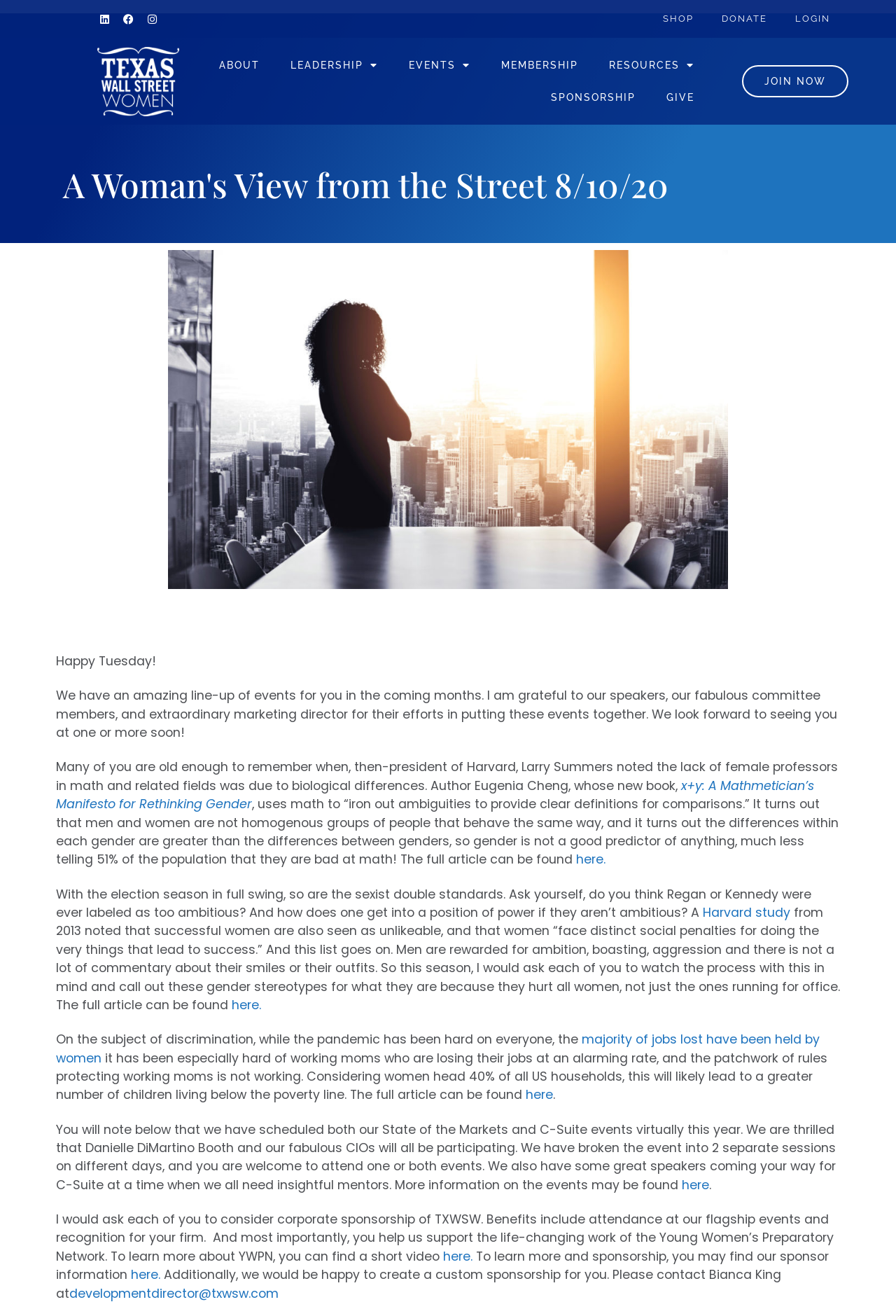Please identify the bounding box coordinates of where to click in order to follow the instruction: "Contact Bianca King at developmentdirector@txwsw.com".

[0.077, 0.976, 0.311, 0.989]